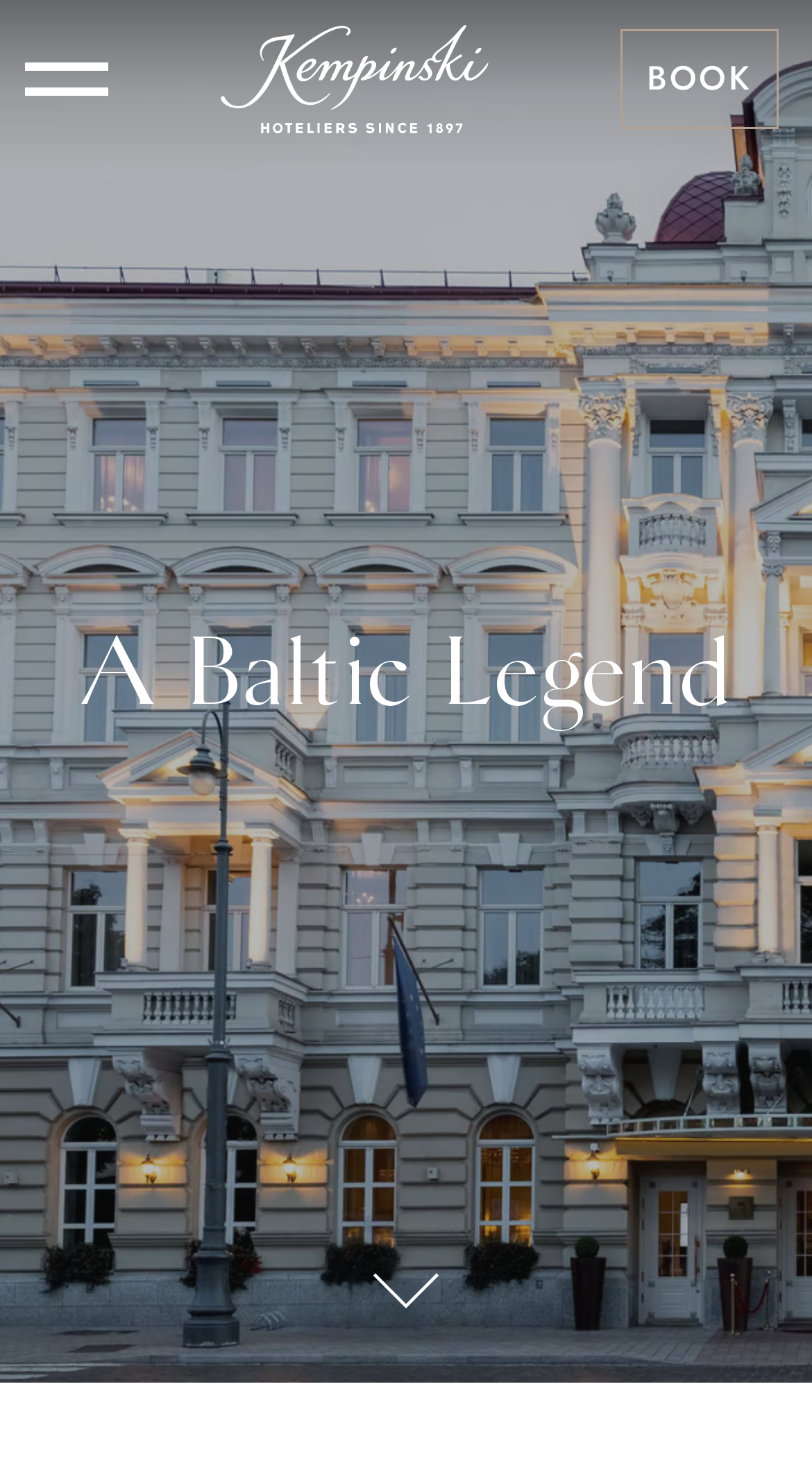What is the theme of the hotel?
Refer to the screenshot and respond with a concise word or phrase.

Luxury